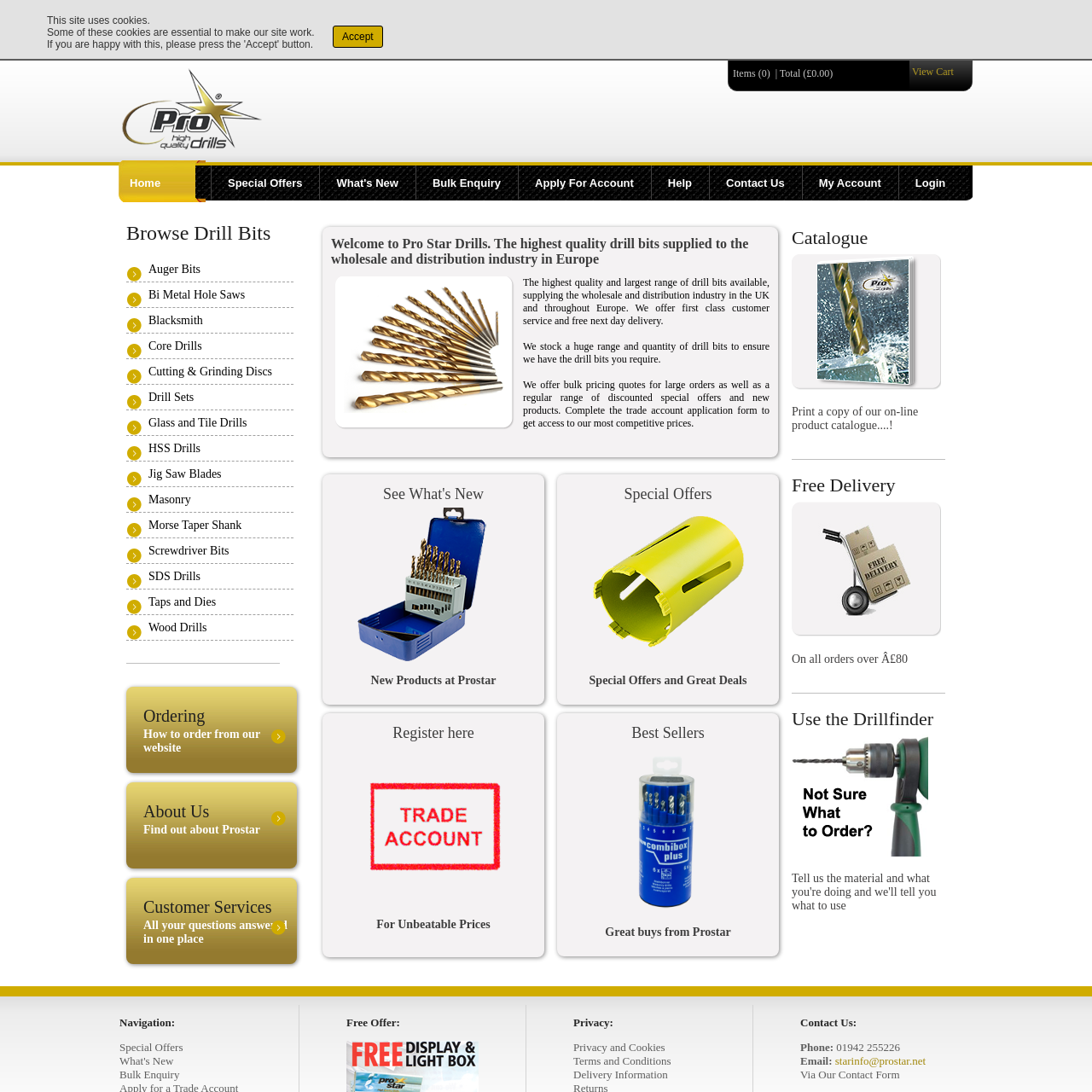How many types of drill bits are listed?
Answer the question with a single word or phrase by looking at the picture.

14